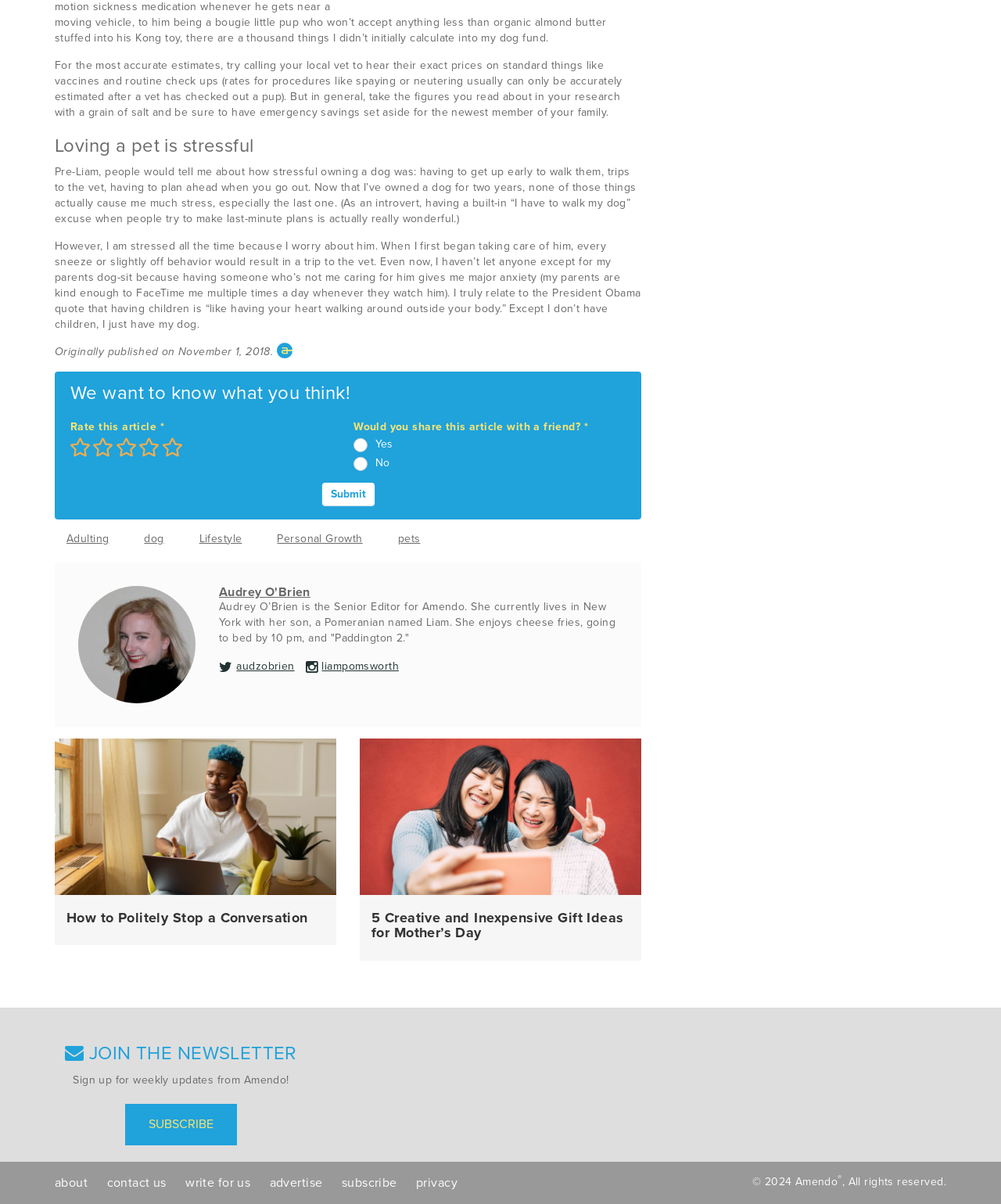Analyze the image and give a detailed response to the question:
What is the author's name?

The author's name can be found in the footer section of the webpage, where it says 'Audrey O'Brien is the Senior Editor for Amendo.'